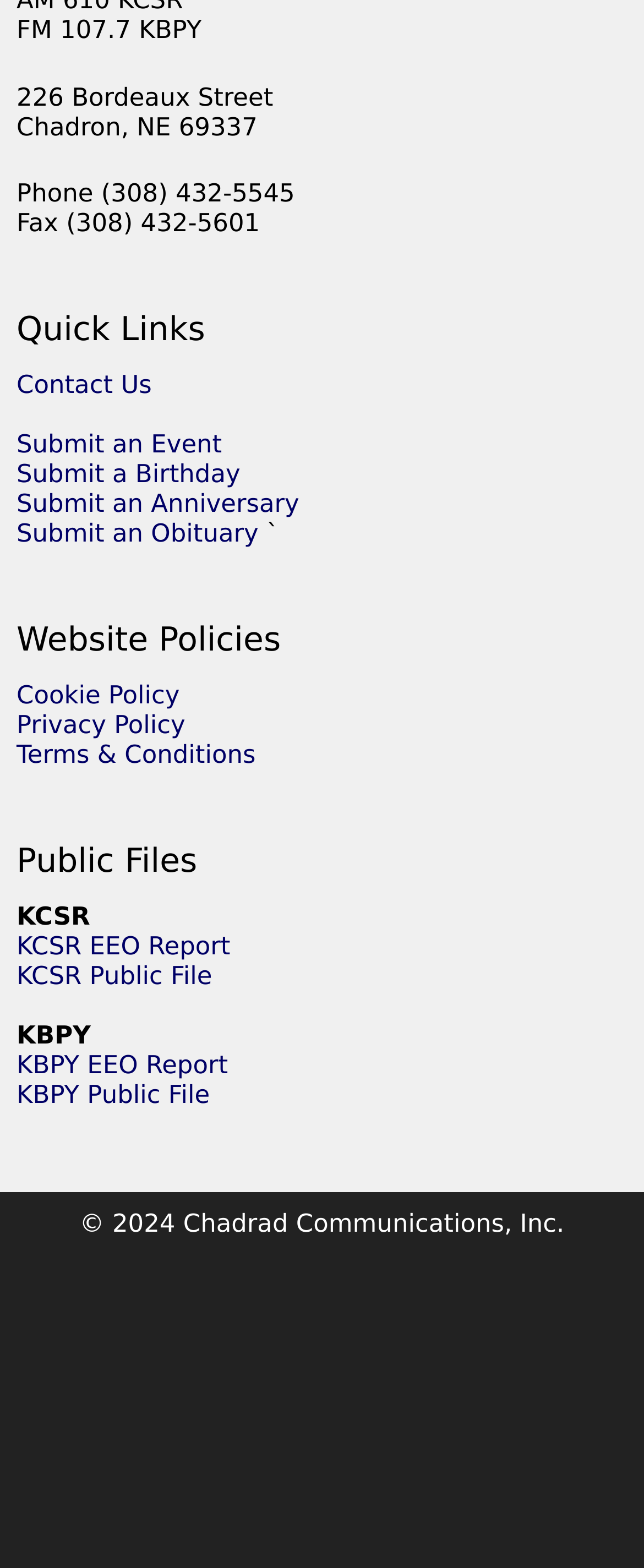What is the name of the company that owns the website?
Using the image as a reference, answer the question in detail.

I found the company name at the bottom of the webpage, in the copyright information section. The text '© 2024 Chadrad Communications, Inc.' indicates that the website is owned by Chadrad Communications, Inc.